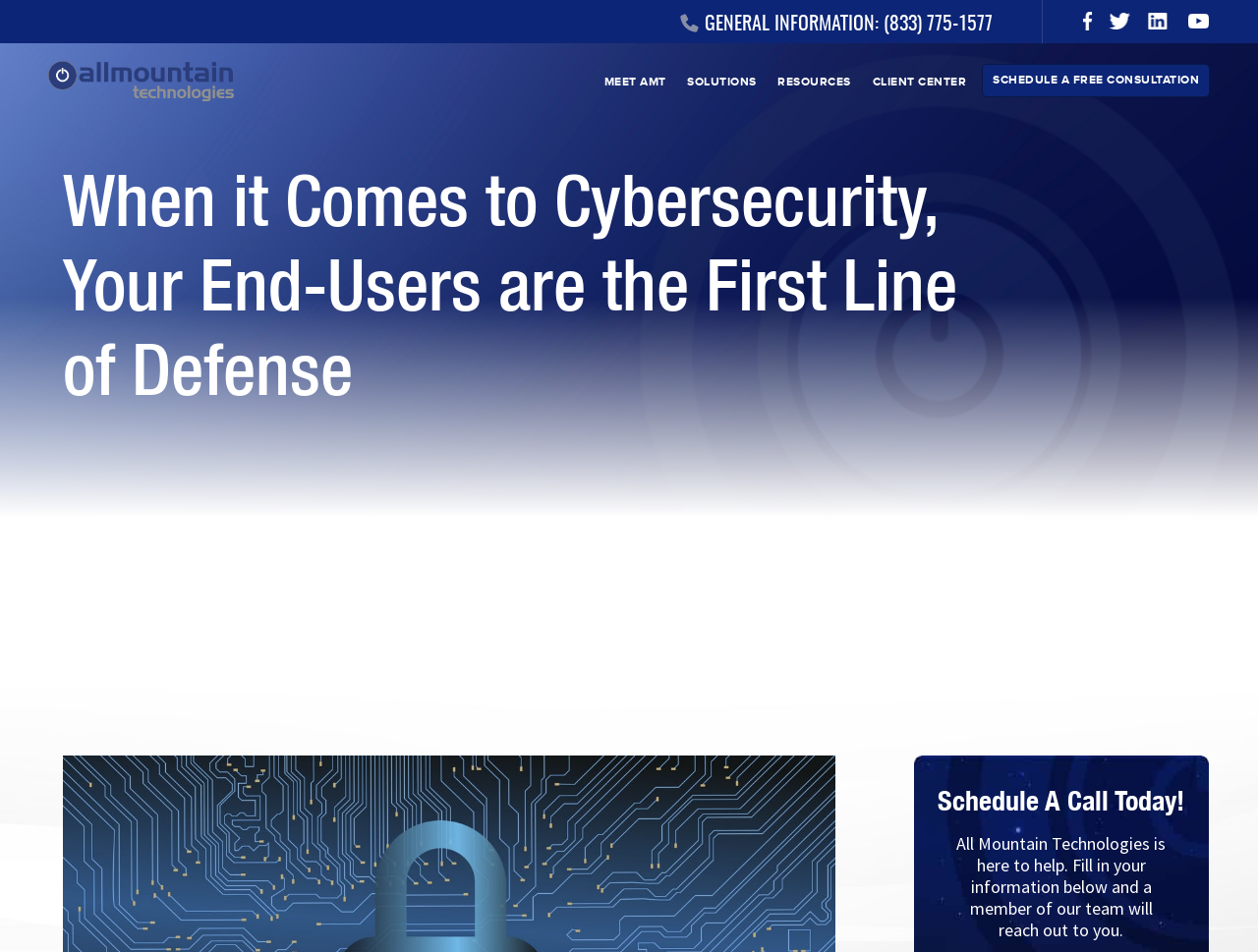What is the phone number on the top right corner?
Based on the visual information, provide a detailed and comprehensive answer.

I found the phone number by looking at the top right corner of the webpage, where I saw a link with the text '(833) 775-1577'.